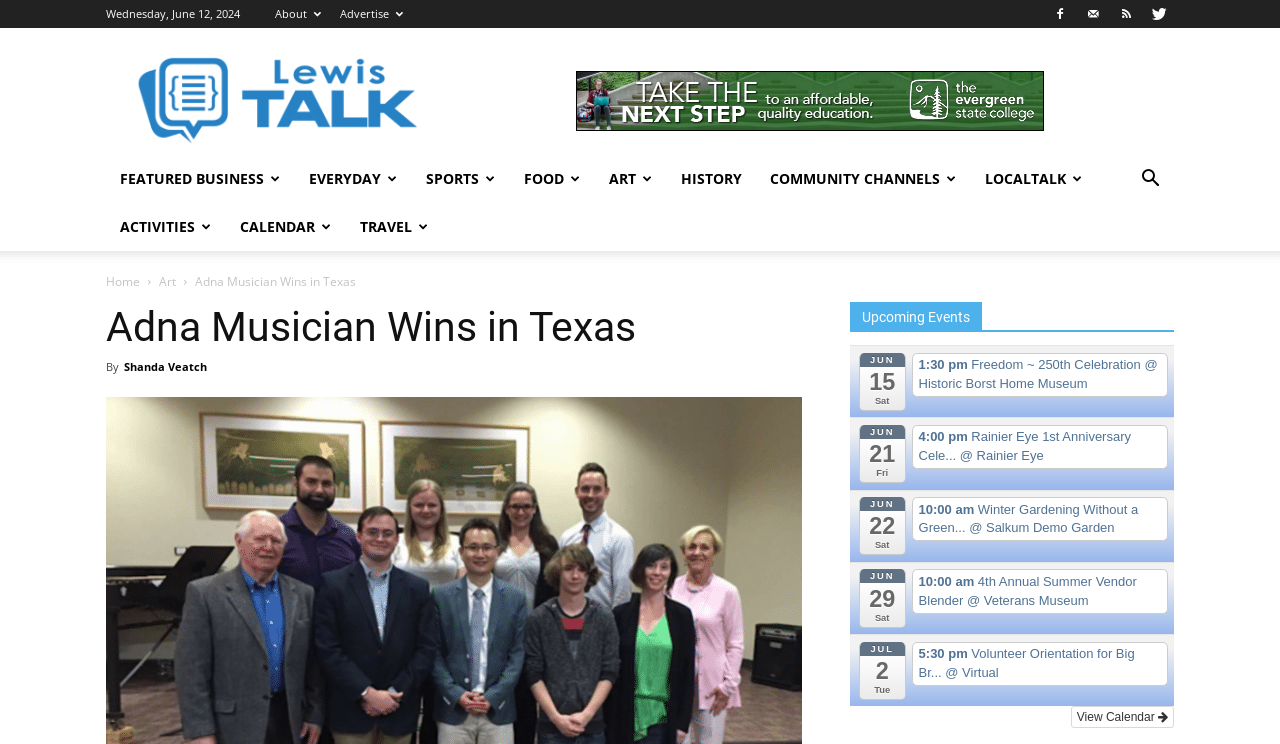Please identify the primary heading on the webpage and return its text.

Adna Musician Wins in Texas